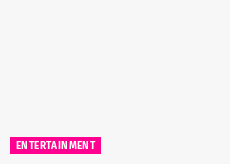Describe every aspect of the image in depth.

The image features a vibrant pink button with the bold word "ENTERTAINMENT" prominently displayed in uppercase letters. This attention-grabbing design suggests a focus on content related to movies, television, and celebrity news, possibly serving as a navigation element on a webpage dedicated to entertainment topics. The button's striking color and clear typography are intended to engage viewers and invite them to explore a variety of articles or features centered around entertainment.